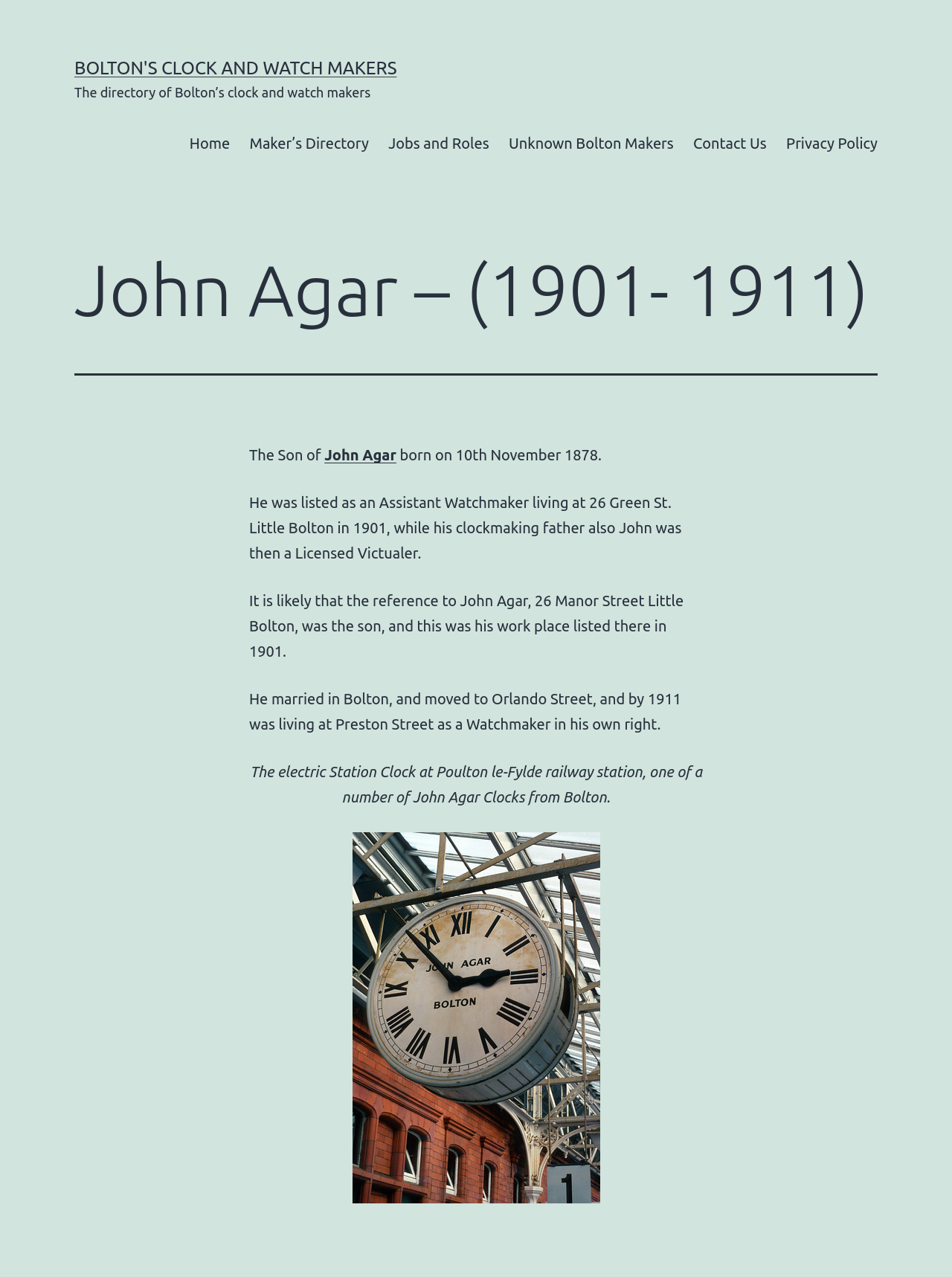Locate the bounding box coordinates of the element that should be clicked to fulfill the instruction: "Click the 'Contact Us' link".

[0.718, 0.097, 0.815, 0.126]